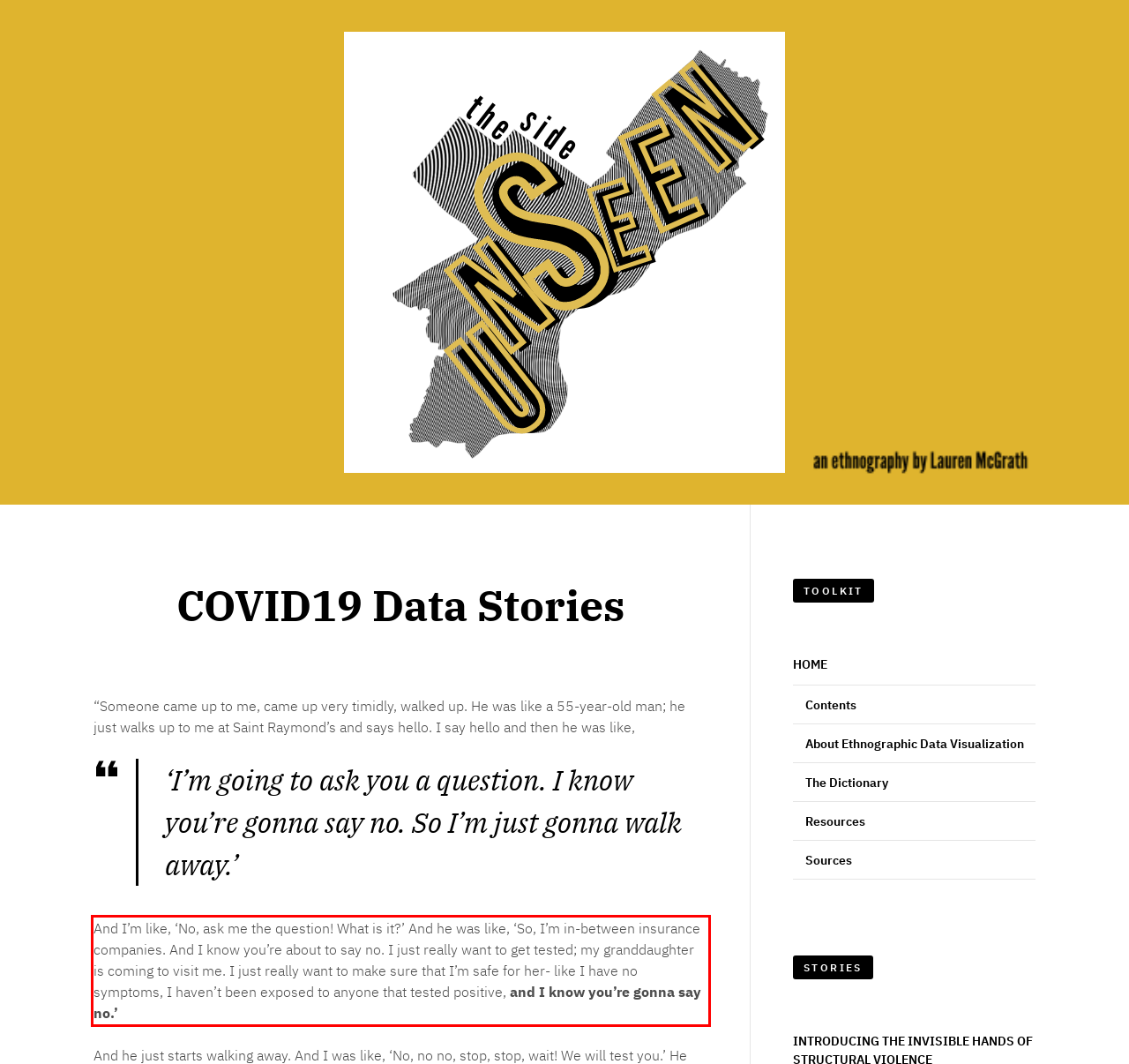From the provided screenshot, extract the text content that is enclosed within the red bounding box.

And I’m like, ‘No, ask me the question! What is it?’ And he was like, ‘So, I’m in-between insurance companies. And I know you’re about to say no. I just really want to get tested; my granddaughter is coming to visit me. I just really want to make sure that I’m safe for her- like I have no symptoms, I haven’t been exposed to anyone that tested positive, and I know you’re gonna say no.’